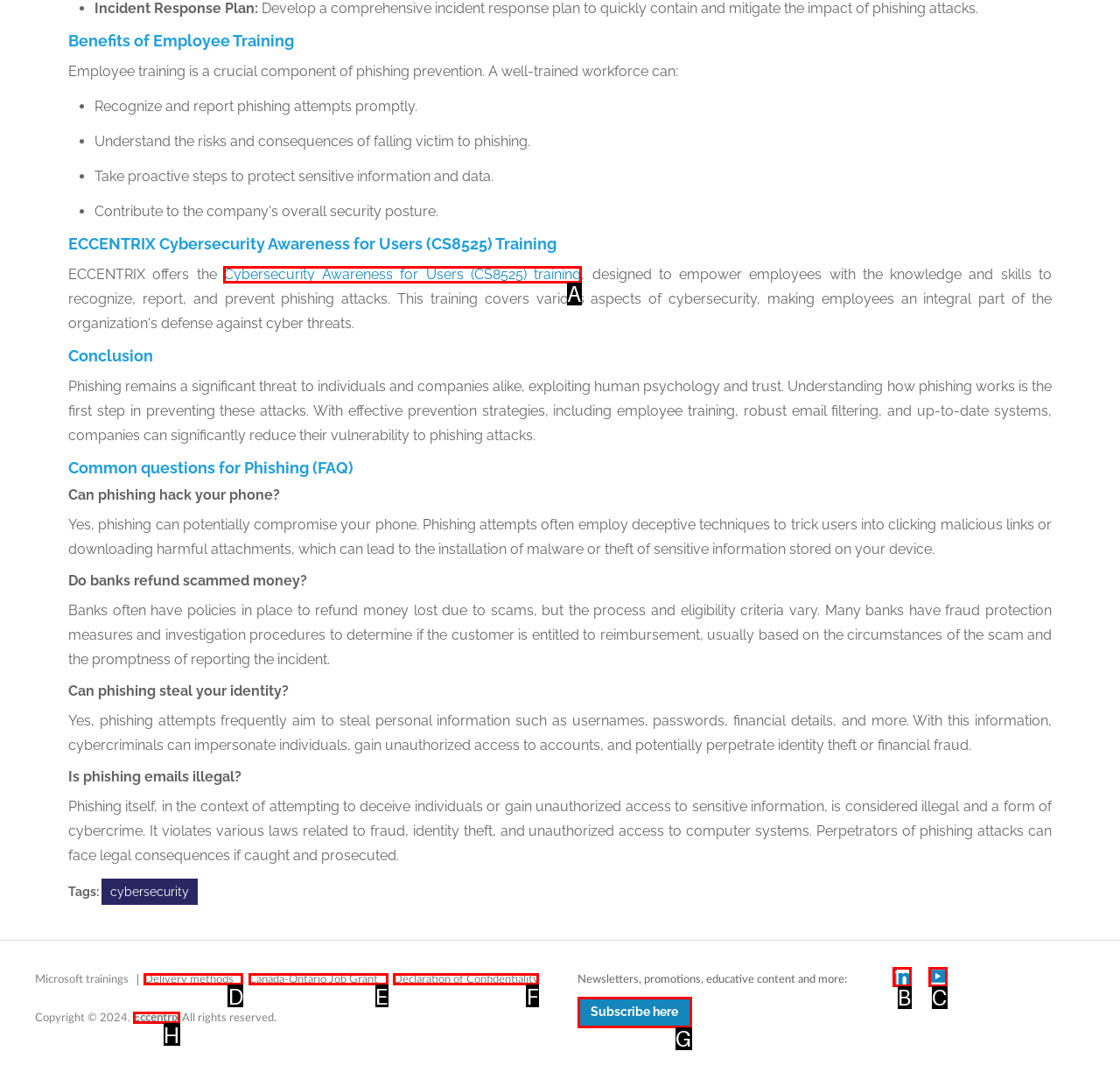Determine which option matches the description: Subscribe here. Answer using the letter of the option.

G